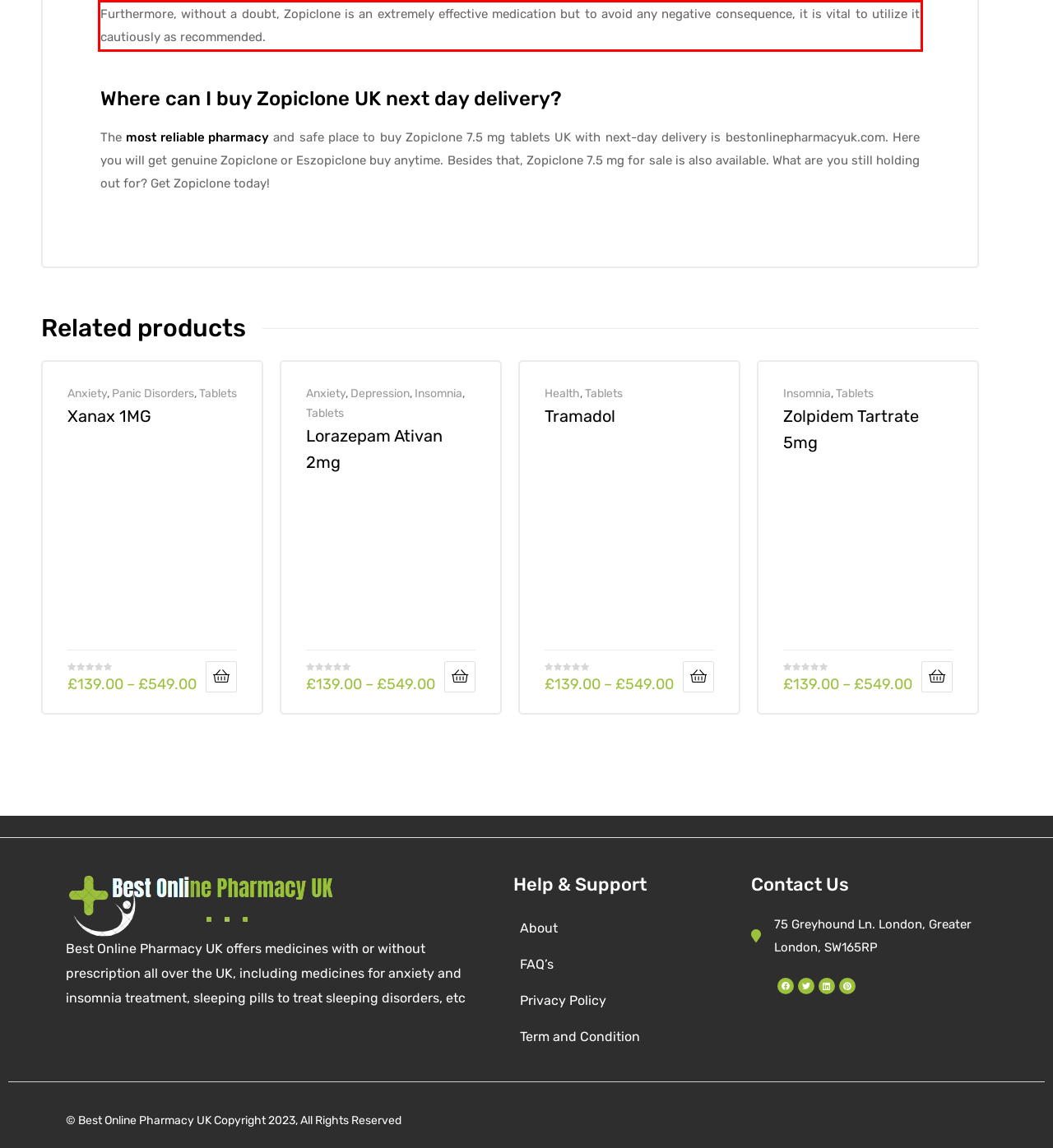Please identify the text within the red rectangular bounding box in the provided webpage screenshot.

Furthermore, without a doubt, Zopiclone is an extremely effective medication but to avoid any negative consequence, it is vital to utilize it cautiously as recommended.